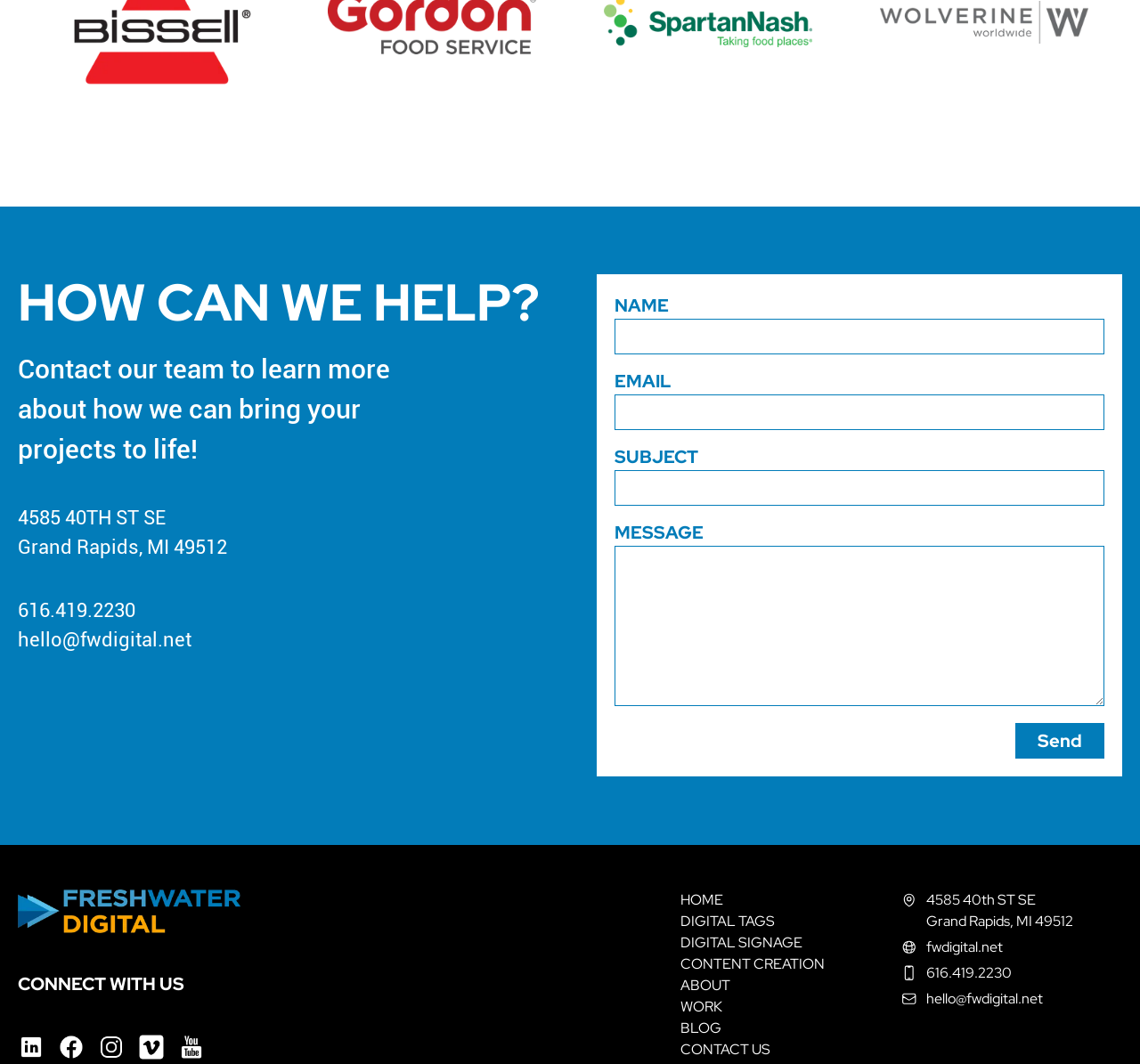What social media platforms does the company have a presence on?
From the image, respond with a single word or phrase.

LinkedIn, Facebook, Instagram, Vimeo, YouTube